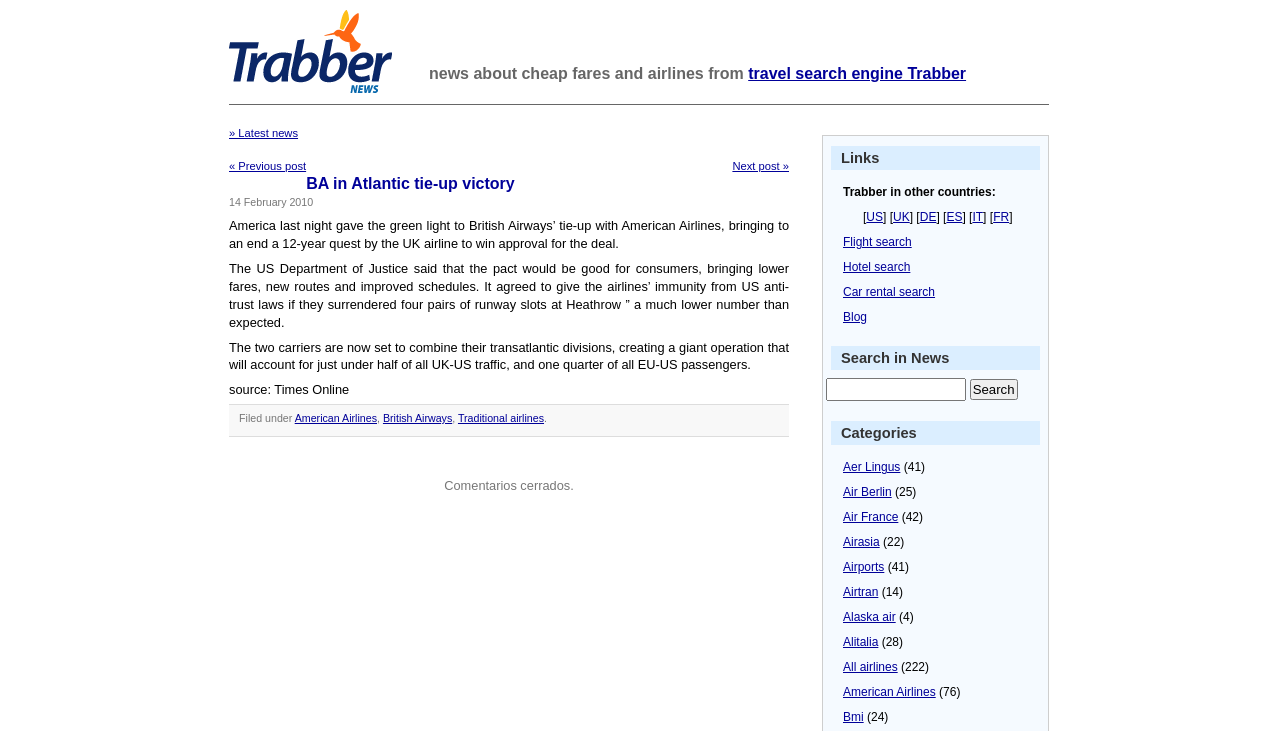Please determine the bounding box coordinates of the element to click in order to execute the following instruction: "Click on the 'American Airlines' link". The coordinates should be four float numbers between 0 and 1, specified as [left, top, right, bottom].

[0.23, 0.564, 0.295, 0.58]